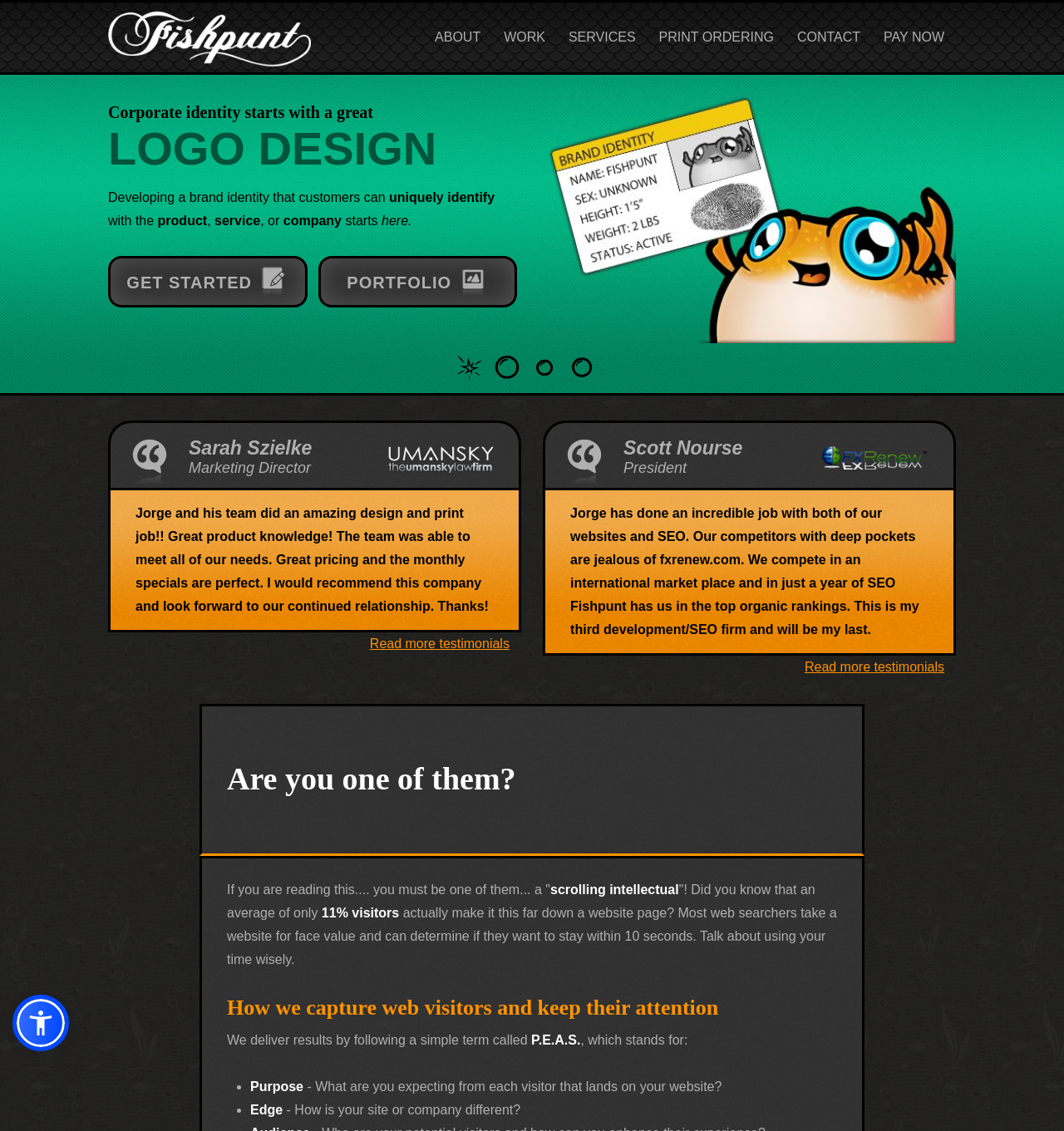Provide a thorough description of the webpage's content and layout.

This webpage is for Fishpunt Design Studio, an Orlando-based digital marketing and web development agency. At the top, there is a navigation menu with links to "Home", "About", "Work", "Services", "Print Ordering", "Contact", and "Pay Now". 

Below the navigation menu, there are four sections, each with a heading and a brief description. The first section is about logo design, with a heading "Corporate identity starts with a great LOGO DESIGN" and a brief description about developing a brand identity. There are two buttons, "Get Started" and "Portfolio", below the description.

The second section is about web design, with a heading "We are experts at creating kicktail WEB DESIGNS" and a brief description about the agency's web design services. Again, there are two buttons, "Get Started" and "Portfolio", below the description.

The third section is about print products, with a heading "Impress your customers with our premium PRINT PRODUCT" and a brief description about creating unique print products. There are two buttons, "Get Started" and "Portfolio", below the description.

The fourth section is about search engine marketing, with a heading "How do you find new customers? SEM RESULTS" and a brief description about the agency's SEM strategies. There are two buttons, "Get Started" and "Portfolio", below the description.

Further down the page, there are two testimonials from satisfied clients, with headings indicating their names and positions. The first testimonial is from Sarah Szielke, Marketing Director, and the second is from Scott Nourse, President. Each testimonial has a "Read more testimonials" link below it.

At the bottom of the page, there is a section with a heading "Are you one of them?" and a brief description about the importance of capturing web visitors' attention. There is also a heading "How we capture web visitors and keep their attention" and a brief description about the agency's strategy, which is based on the term "P.E.A.S.".